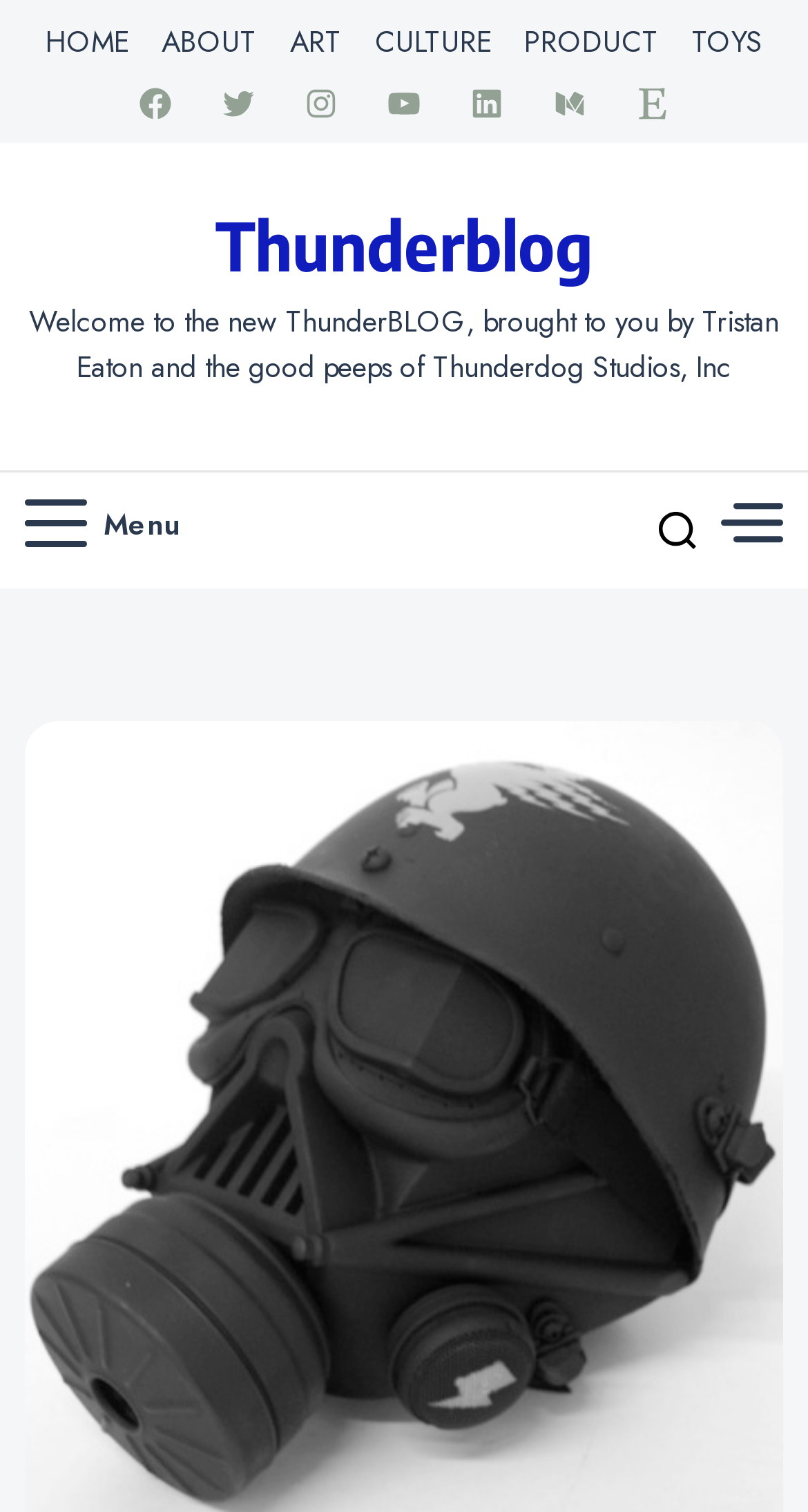Identify the bounding box coordinates of the section that should be clicked to achieve the task described: "visit about page".

[0.2, 0.013, 0.318, 0.041]